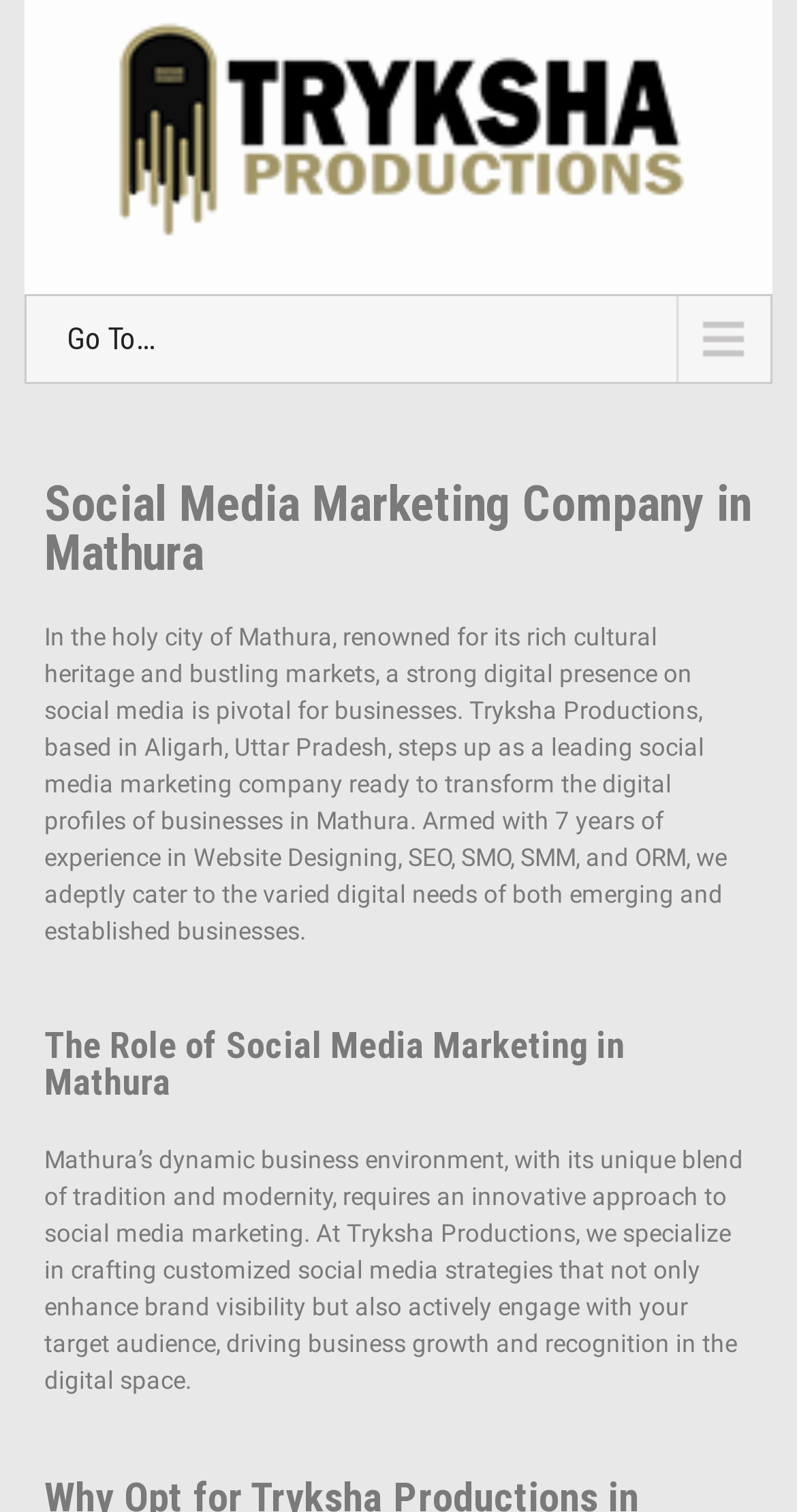What services does Tryksha Productions offer?
Based on the image, answer the question with as much detail as possible.

Based on the webpage content, Tryksha Productions is a social media marketing company that offers various services. In the StaticText element, it is mentioned that they have 7 years of experience in Website Designing, SEO, SMO, SMM, and ORM, which implies that these are the services they offer.